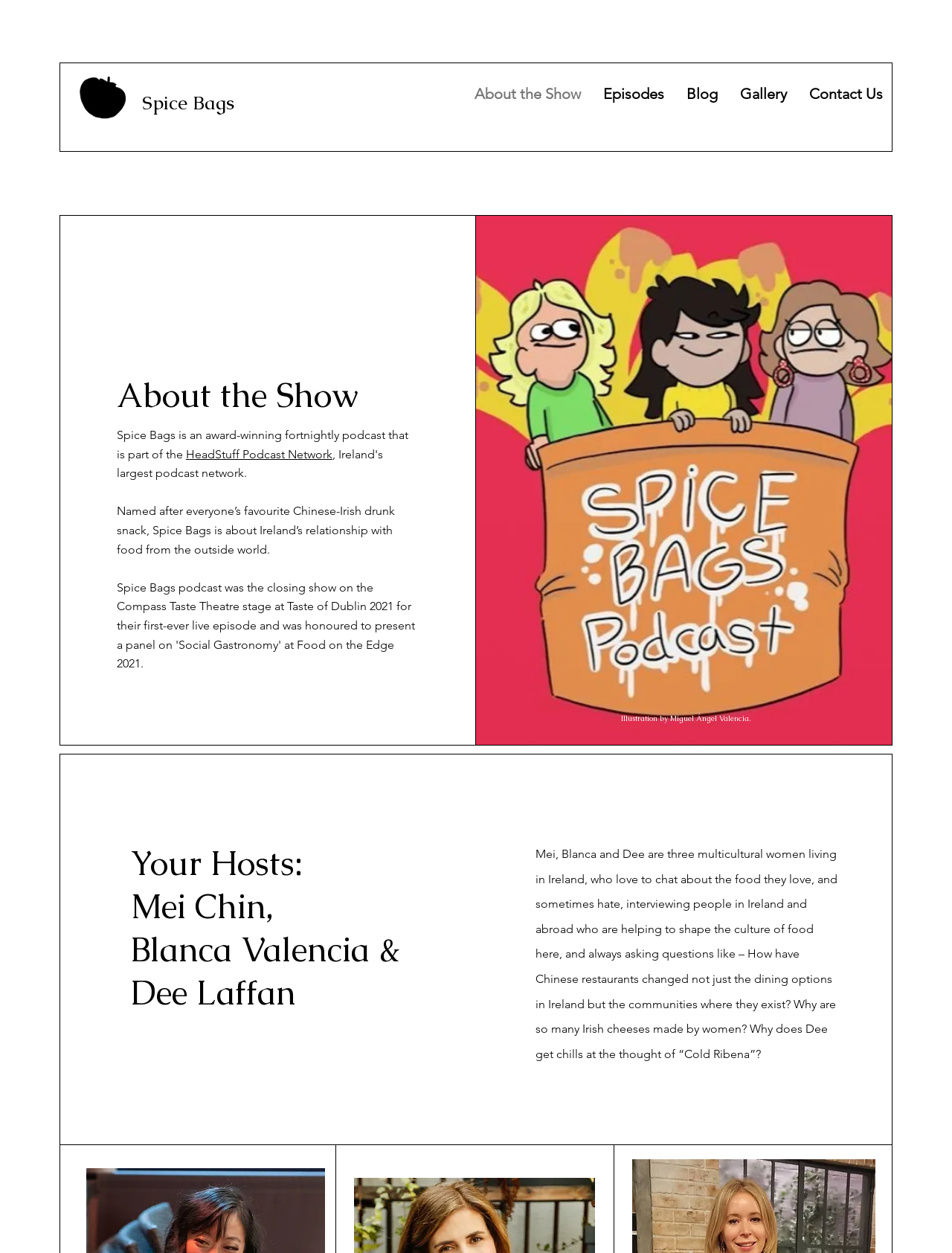Create a detailed narrative of the webpage’s visual and textual elements.

The webpage is about the Spice Bags Podcast, an award-winning fortnightly podcast that explores Ireland's relationship with food from the outside world. At the top left, there is a link to the homepage, accompanied by an image. Next to it, there is a link to the Spice Bags page. 

On the top right, there is a navigation menu with links to various sections of the website, including About the Show, Episodes, Blog, Gallery, and Contact Us. 

Below the navigation menu, there is a heading that reads "About the Show" followed by a paragraph of text that describes the podcast. The text mentions that the podcast is part of the HeadStuff Podcast Network. 

Further down, there is a section that describes the hosts of the show, Mei Chin, Blanca Valencia, and Dee Laffan. Each host's name is displayed as a heading, and there is a paragraph of text that describes them and their interests. The text mentions that they are three multicultural women living in Ireland who love to chat about food and interview people who are shaping the culture of food in Ireland.

There is also an illustration on the page, credited to Miguel Ángel Valencia.